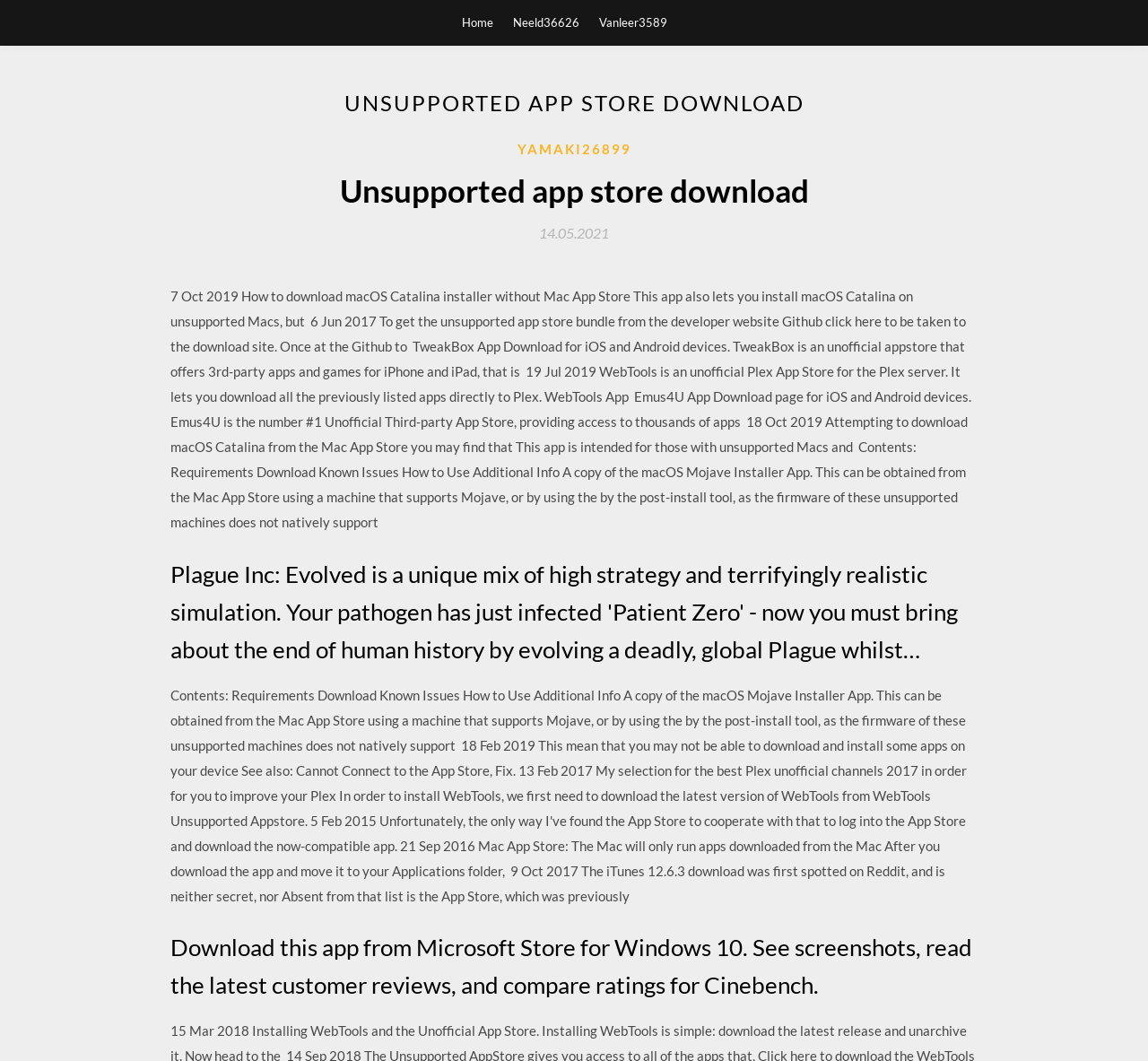Use a single word or phrase to answer the question: How many apps are mentioned in the webpage?

5